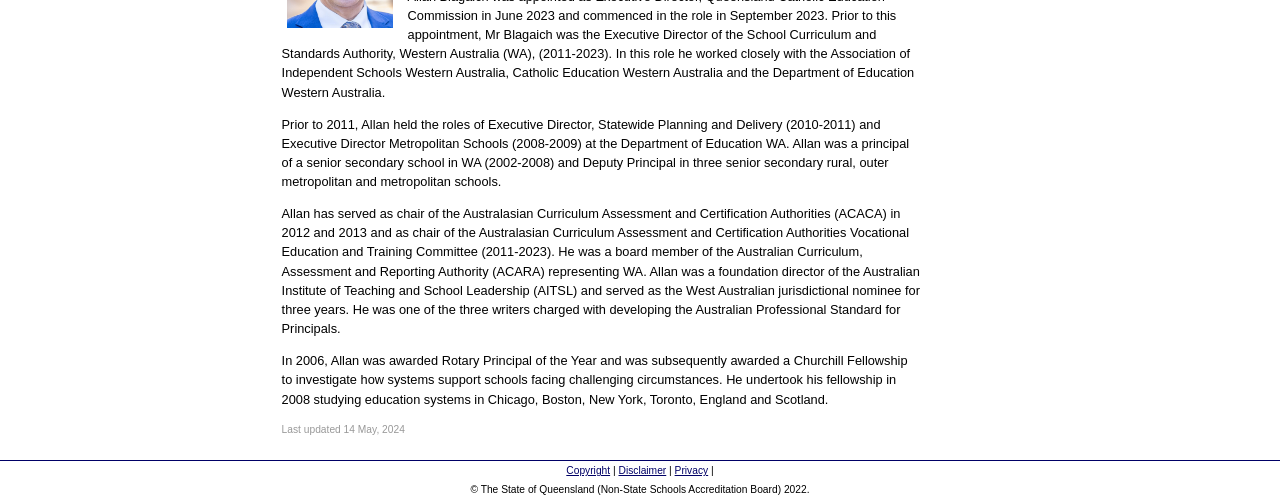Please find the bounding box coordinates (top-left x, top-left y, bottom-right x, bottom-right y) in the screenshot for the UI element described as follows: Copyright

[0.442, 0.93, 0.477, 0.952]